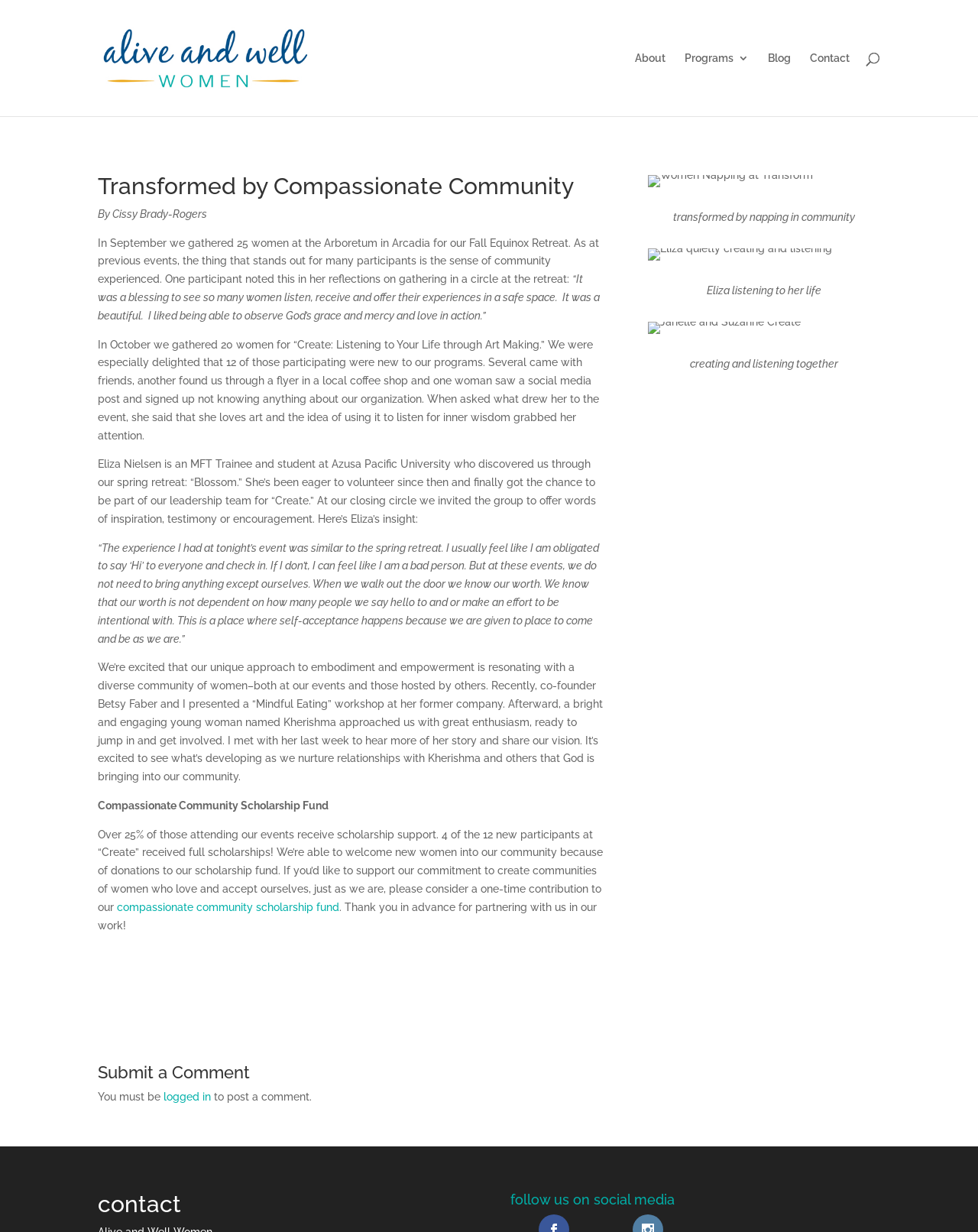Bounding box coordinates are to be given in the format (top-left x, top-left y, bottom-right x, bottom-right y). All values must be floating point numbers between 0 and 1. Provide the bounding box coordinate for the UI element described as: compassionate community scholarship fund

[0.12, 0.731, 0.347, 0.741]